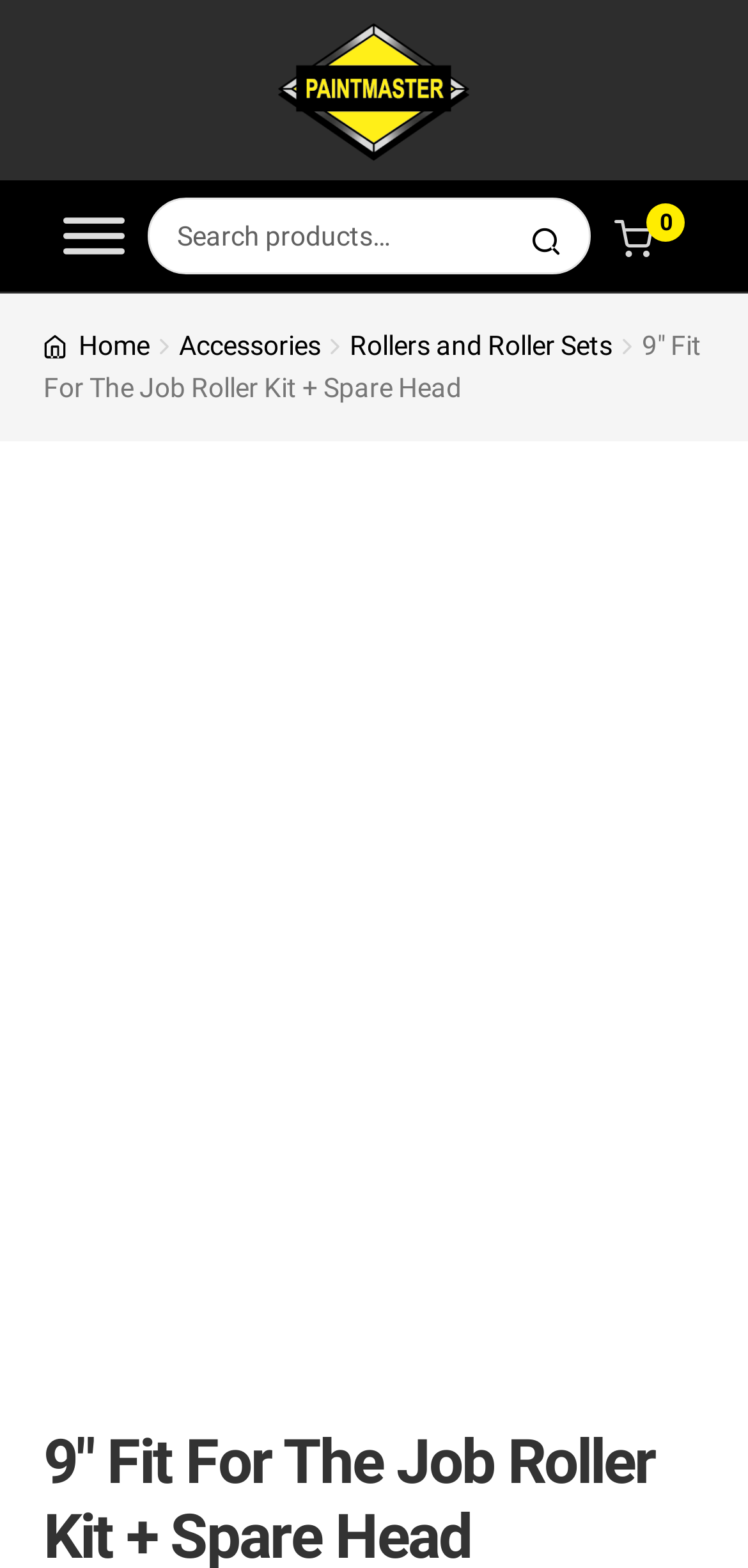Based on the visual content of the image, answer the question thoroughly: What is the current page about?

The current page is about a product called '9″ Fit For The Job Roller Kit + Spare Head', which is a type of roller kit and spare head, and it is described in the breadcrumbs navigation section.